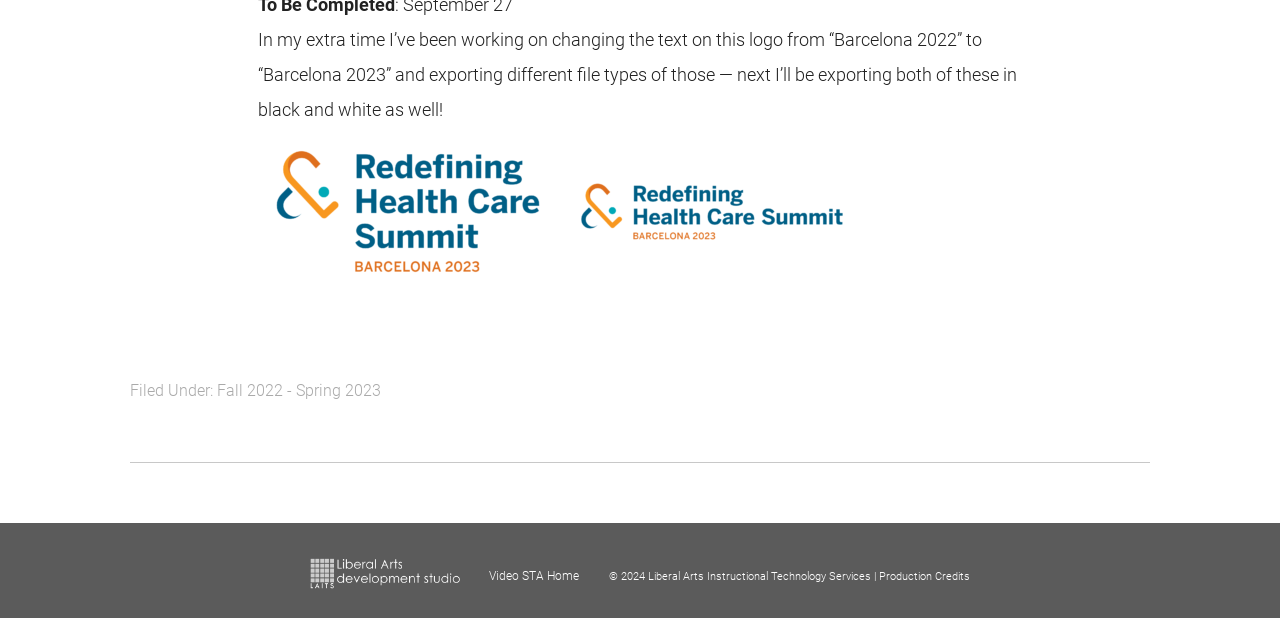Locate the bounding box coordinates of the UI element described by: "Fall 2022 - Spring 2023". Provide the coordinates as four float numbers between 0 and 1, formatted as [left, top, right, bottom].

[0.17, 0.617, 0.298, 0.648]